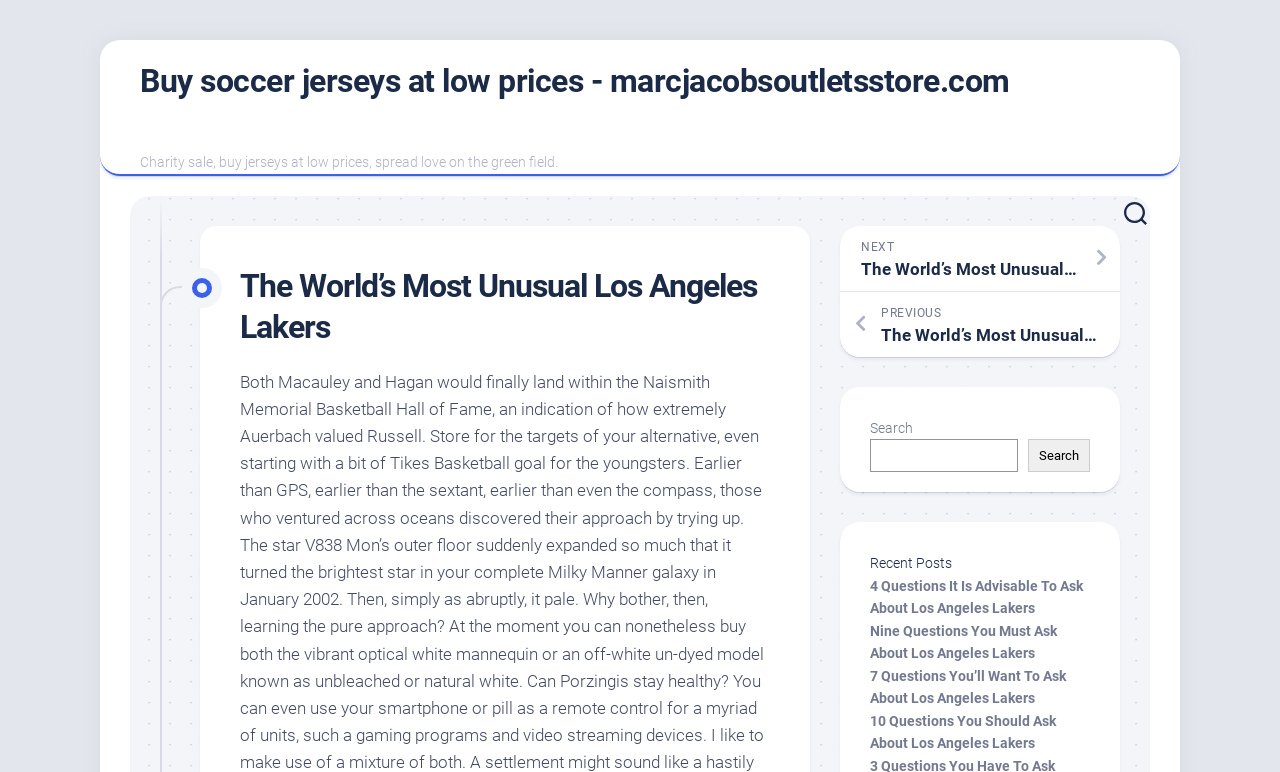Based on the image, please respond to the question with as much detail as possible:
What is the theme of the articles listed?

The webpage lists four article links under the 'Recent Posts' section, and all of them have titles related to the Los Angeles Lakers, suggesting that the theme of the articles is about the Los Angeles Lakers.